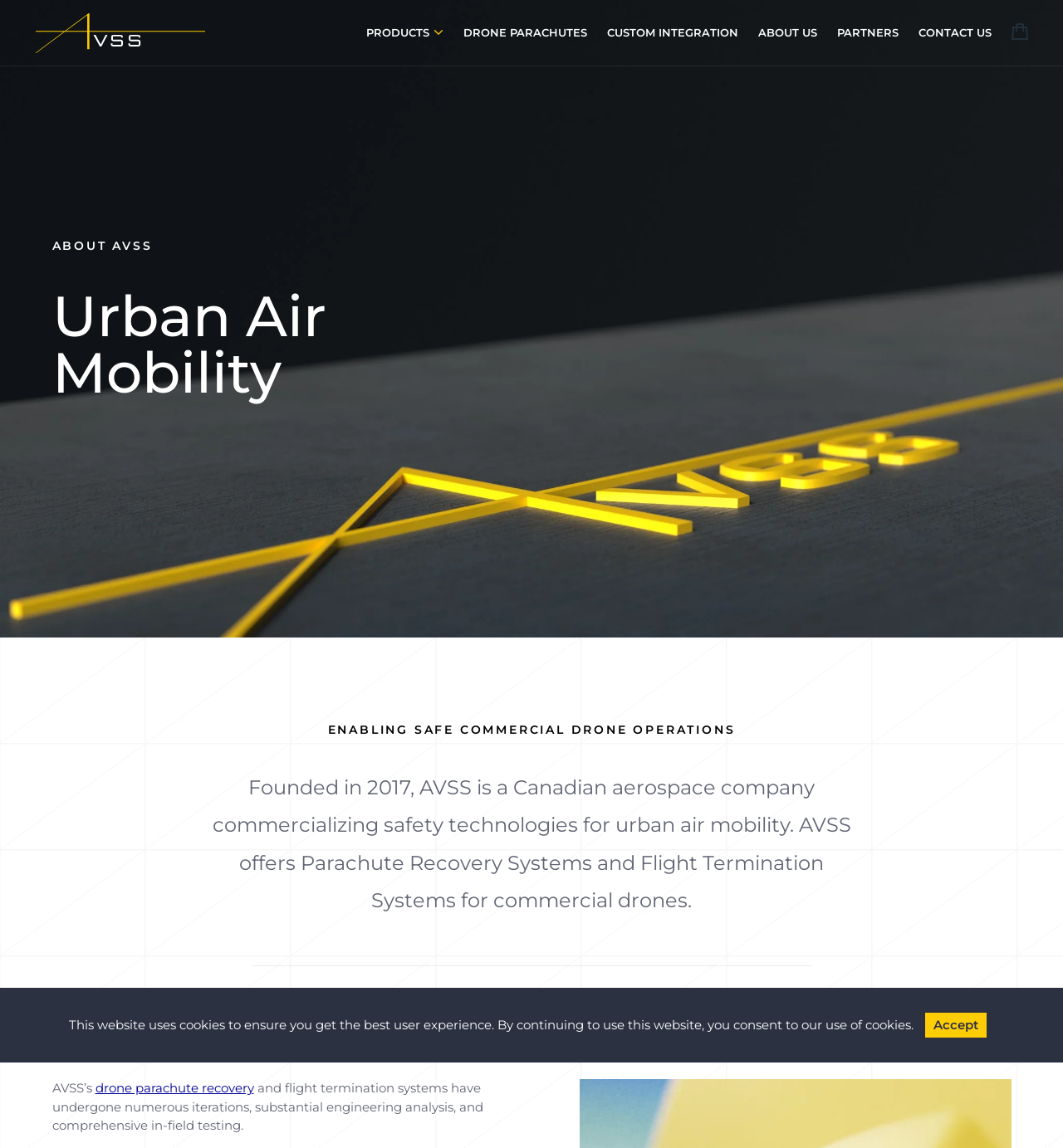Write an elaborate caption that captures the essence of the webpage.

The webpage is about AVSS, a pioneer in developing safety technologies for urban air mobility. At the top left, there is a link to the company's homepage labeled "AVSS". To the right of it, there are several links to different sections of the website, including "PRODUCTS", "DRONE PARACHUTES", "CUSTOM INTEGRATION", "ABOUT US", "PARTNERS", and "CONTACT US". 

On the top right corner, there is a cart icon button with a notification indicating that there are 0 items in the cart. 

Below the navigation links, there is a heading "ABOUT AVSS" followed by a subheading "Urban Air Mobility". The main content of the page starts with a heading "ENABLING SAFE COMMERCIAL DRONE OPERATIONS" in the middle of the page. 

Below this heading, there are two paragraphs of text describing AVSS as a Canadian aerospace company commercializing safety technologies for urban air mobility, and its products, including Parachute Recovery Systems and Flight Termination Systems for commercial drones. 

At the bottom of the page, there is a sentence describing the development process of AVSS's drone parachute recovery and flight termination systems. 

Finally, at the very bottom of the page, there is a notification about the website's use of cookies, with an "Accept" link to consent to the use of cookies.